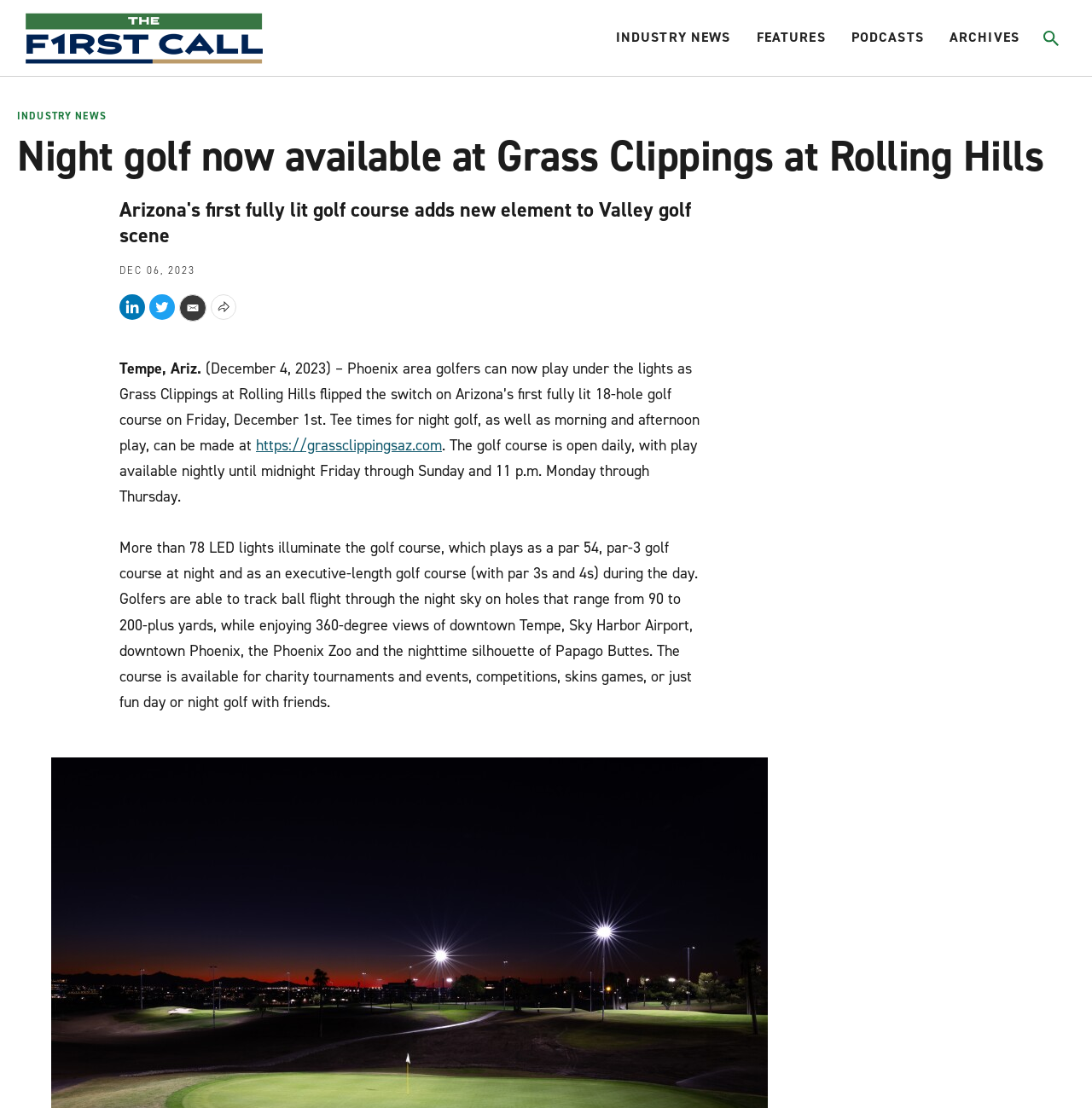Explain the webpage in detail, including its primary components.

The webpage appears to be an article about Grass Clippings at Rolling Hills, a golf course in Tempe, Arizona. At the top left corner, there is a logo image and a link to the home page. Above the article, there are several links to different sections of the website, including "INDUSTRY NEWS", "FEATURES", "PODCASTS", and "ARCHIVES". On the top right corner, there is a button to toggle search, accompanied by a small image and the text "Show Search".

The main article is headed by a title "Night golf now available at Grass Clippings at Rolling Hills" and a subheading "Arizona's first fully lit golf course adds new element to Valley golf scene". Below the title, there is a date "DEC 06, 2023" and several social media links, including LinkedIn, Twitter, and Email, each accompanied by a small image.

The article itself is divided into several paragraphs, with the first paragraph describing the golf course and its features. There is a link to the golf course's website in the middle of the article. The rest of the article provides more details about the golf course, including its hours of operation, the number of LED lights used, and the unique features of playing golf at night.

Throughout the article, there are no images other than the logo, social media icons, and the search button icon. The overall layout is organized, with clear headings and concise text.